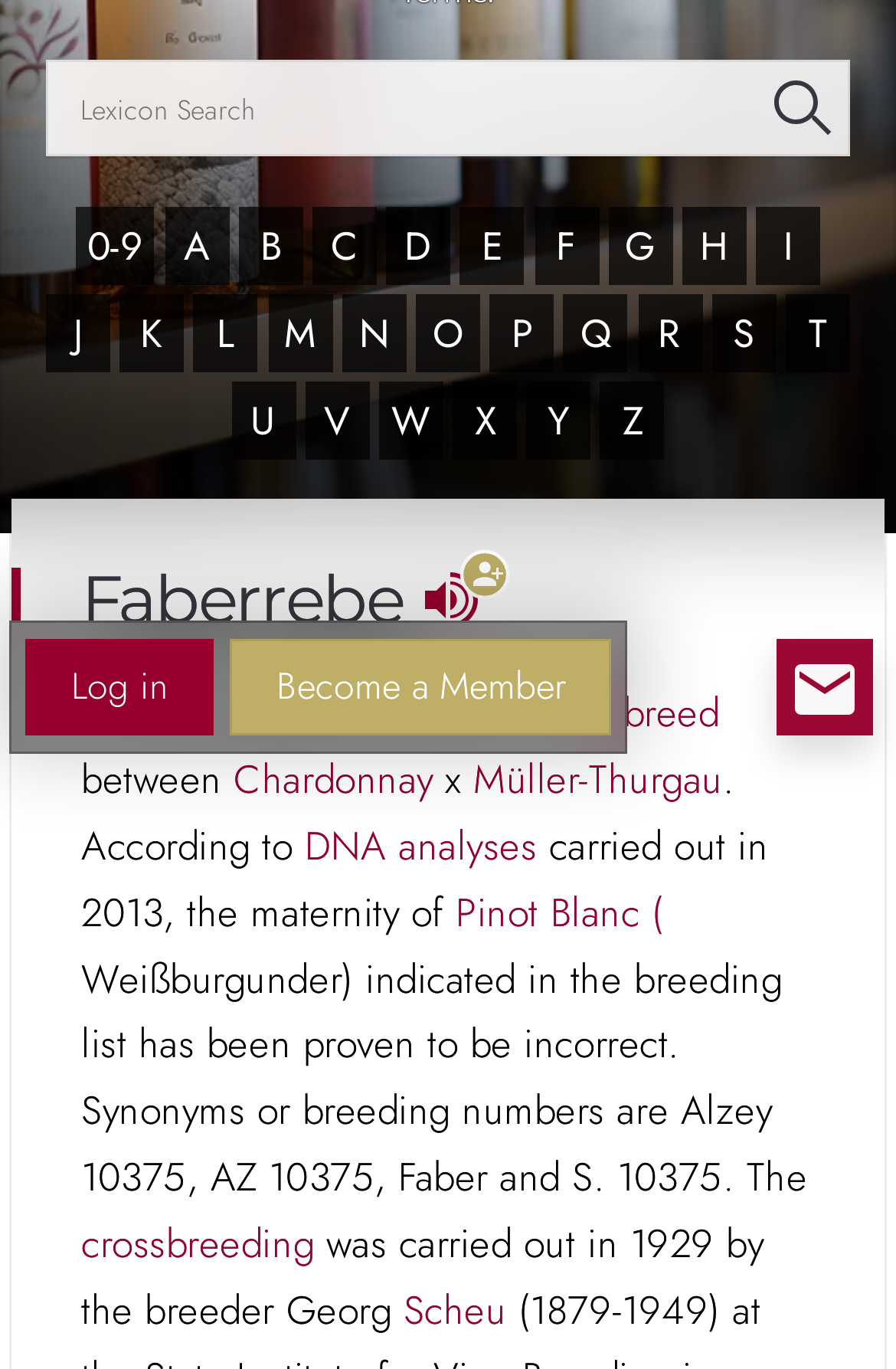Determine the bounding box coordinates of the UI element that matches the following description: "new breed". The coordinates should be four float numbers between 0 and 1 in the format [left, top, right, bottom].

[0.606, 0.5, 0.803, 0.541]